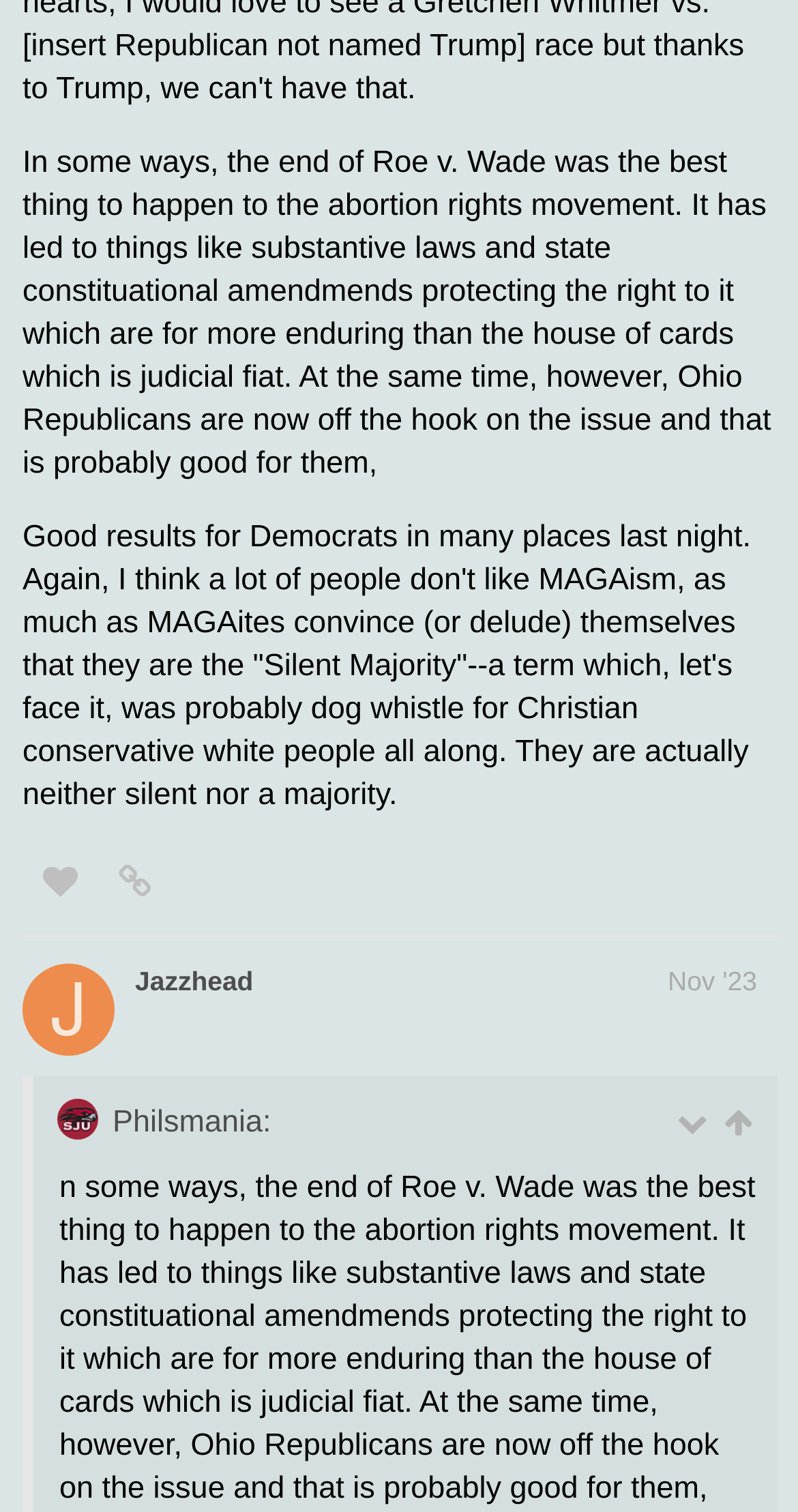Could you specify the bounding box coordinates for the clickable section to complete the following instruction: "Go to ศูนย์เครื่องมือวิจัยเพื่อความเป็นเลิศ (MU-FRF)"?

None